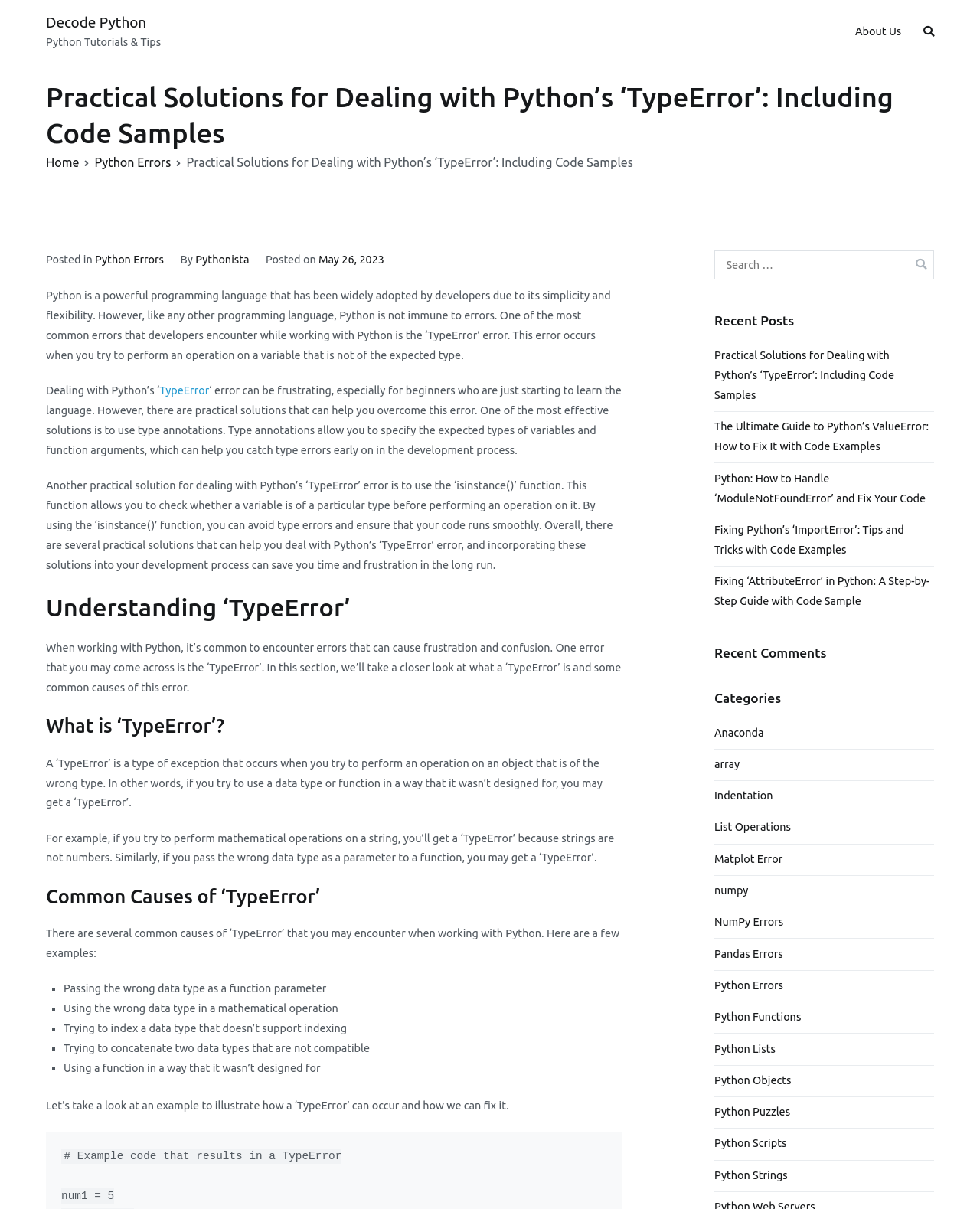Please provide a detailed answer to the question below by examining the image:
What is the purpose of the 'isinstance()' function?

According to the webpage, the 'isinstance()' function is used to check whether a variable is of a particular type before performing an operation on it, which can help avoid type errors.